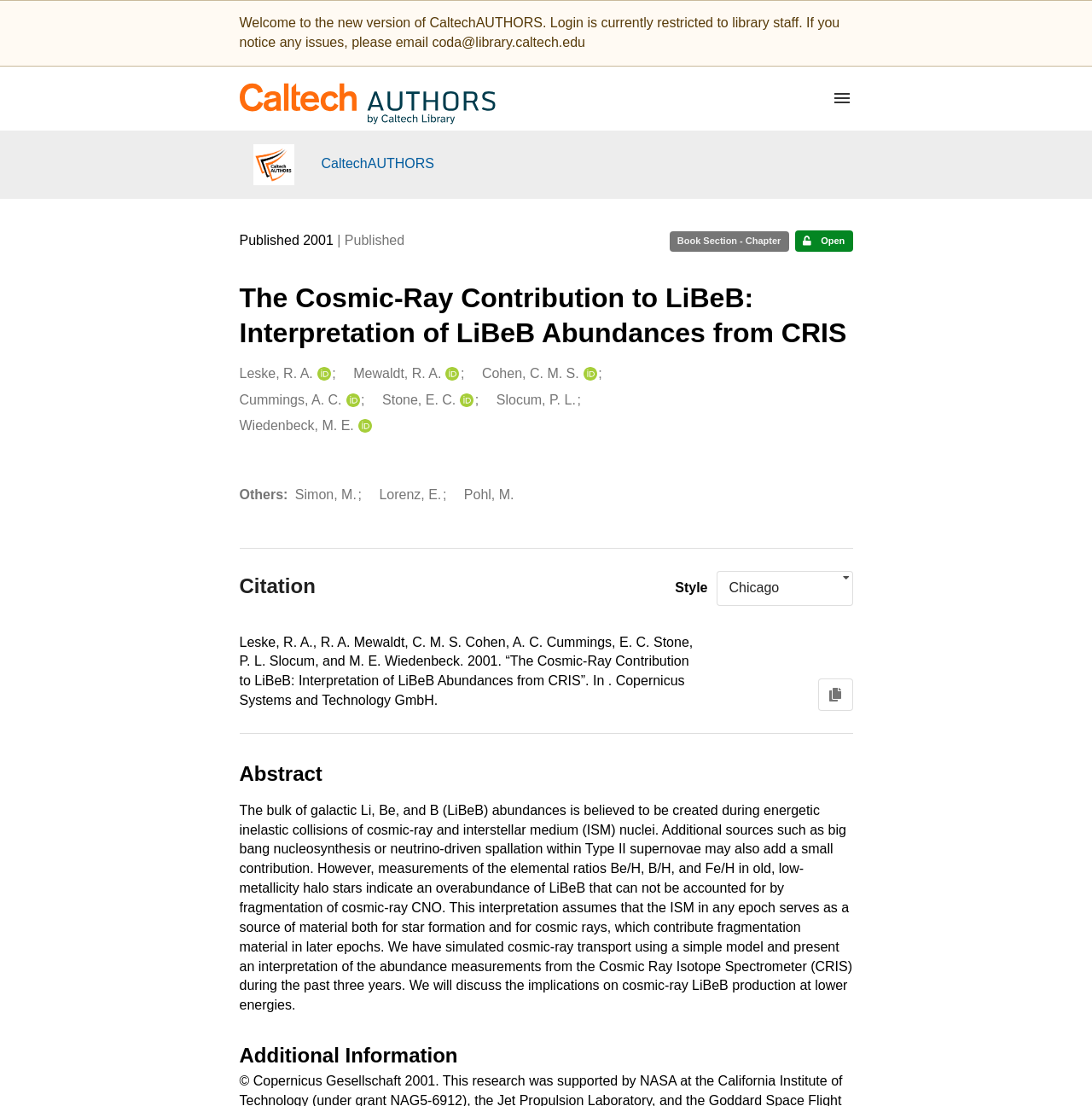Determine the title of the webpage and give its text content.

The Cosmic-Ray Contribution to LiBeB: Interpretation of LiBeB Abundances from CRIS